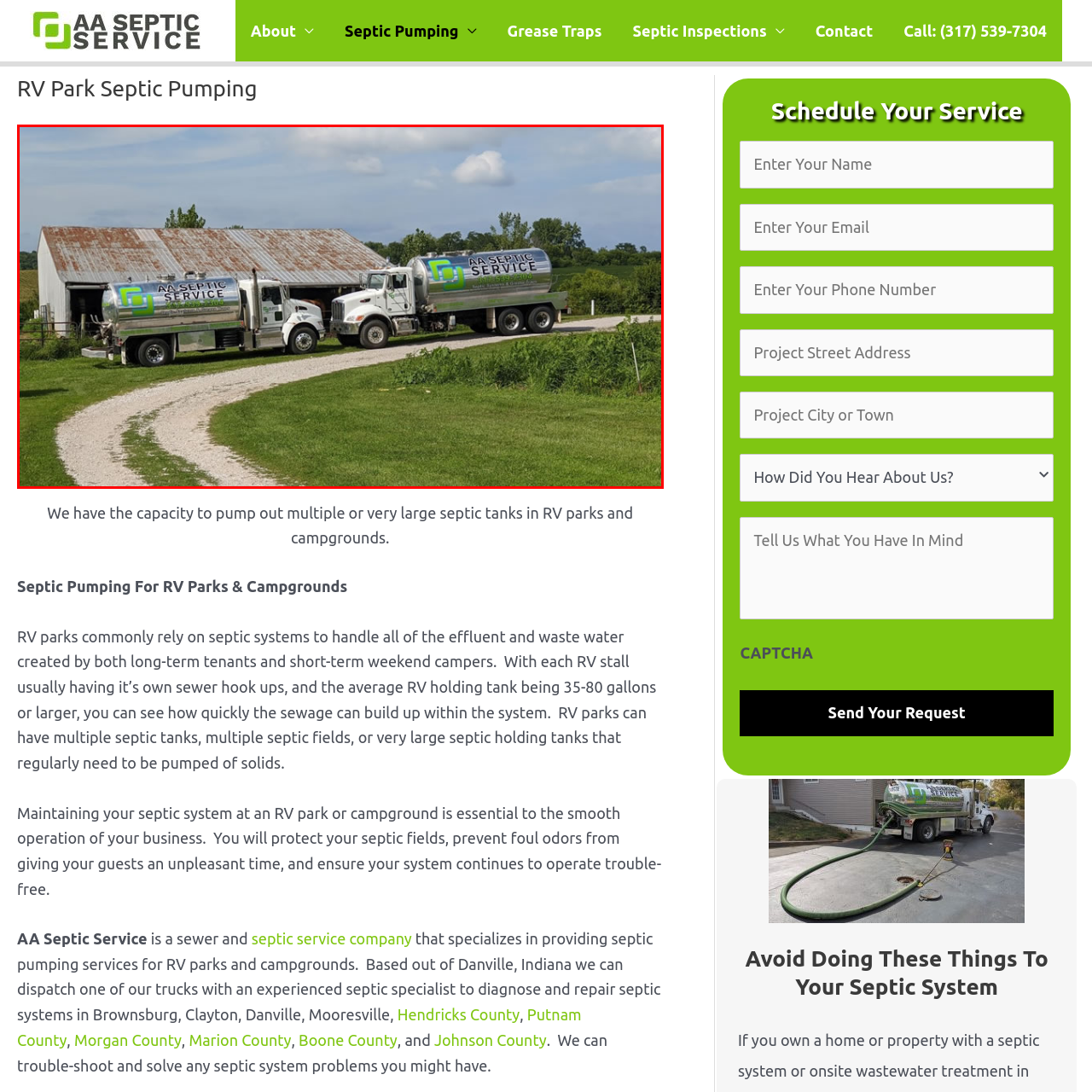What is the purpose of AA Septic Service?  
Carefully review the image highlighted by the red outline and respond with a comprehensive answer based on the image's content.

The caption highlights the company's commitment to maintaining septic systems in RV parks and campgrounds, ensuring efficient waste management and customer satisfaction, which implies that the purpose of AA Septic Service is to provide septic pumping services.